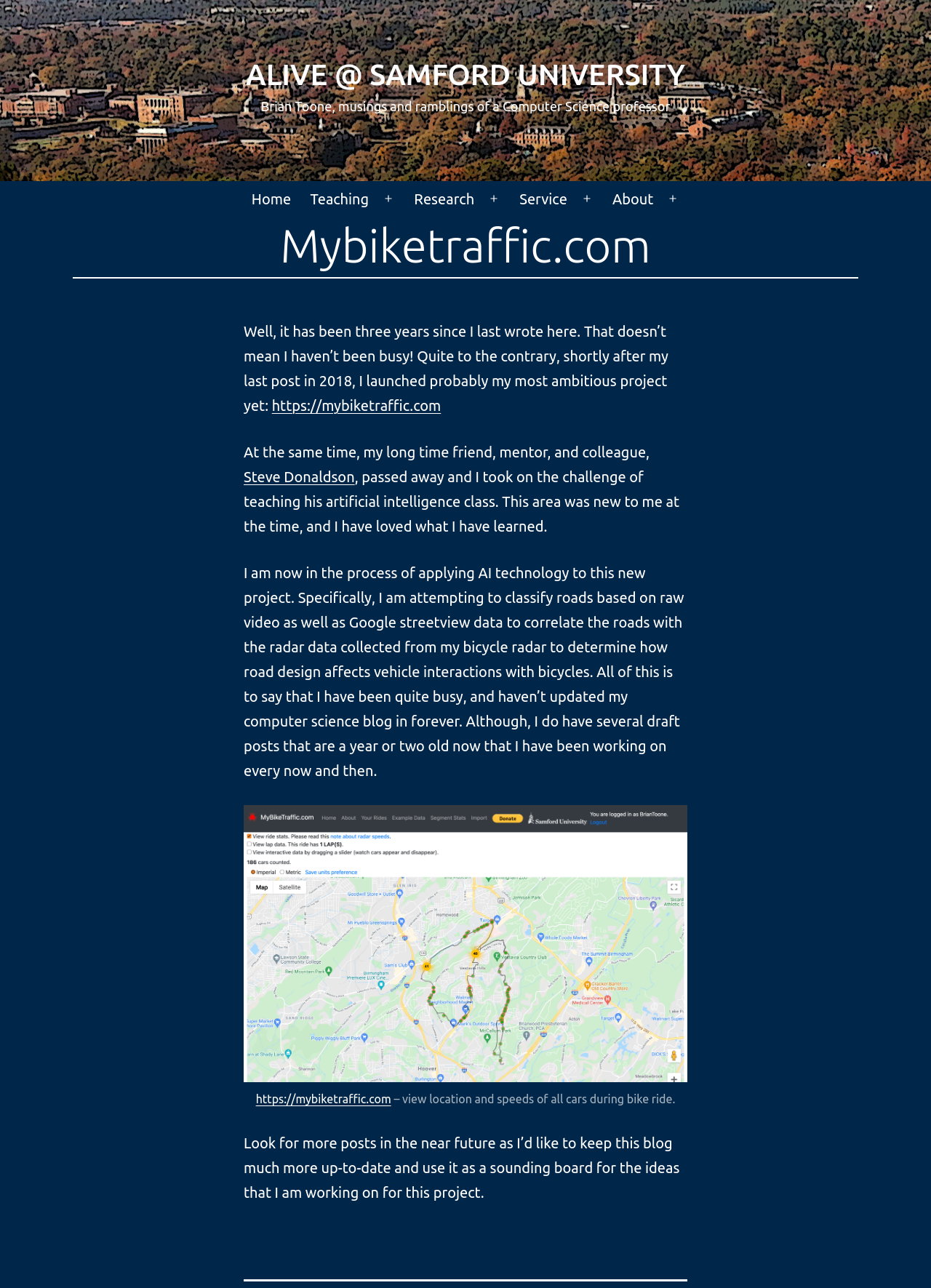Can you specify the bounding box coordinates for the region that should be clicked to fulfill this instruction: "Visit the 'About' page".

[0.648, 0.14, 0.712, 0.169]